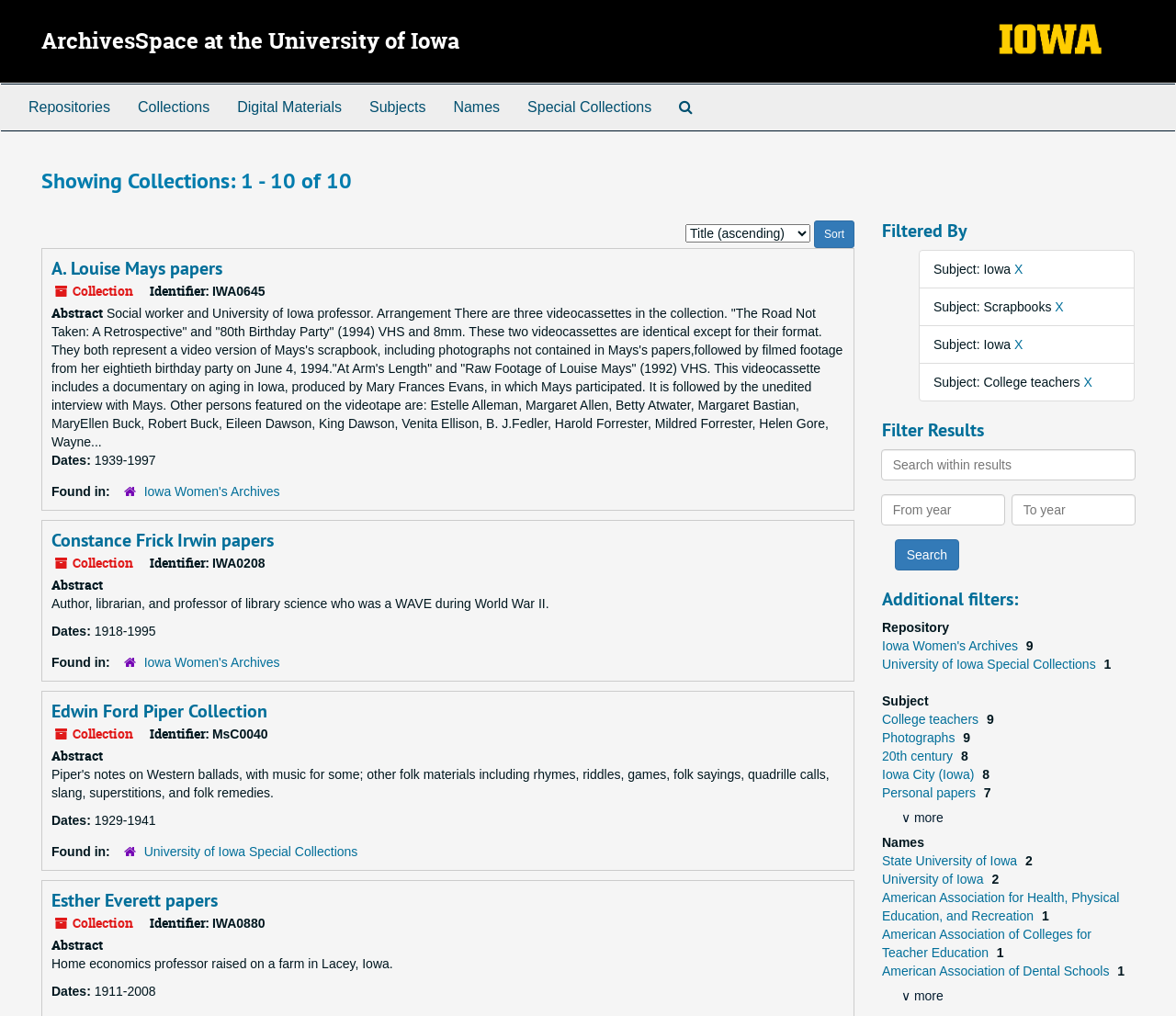Please analyze the image and provide a thorough answer to the question:
What is the name of the first collection?

I determined the answer by looking at the heading element with the text 'A. Louise Mays papers'. This heading suggests that this is the name of the first collection shown on the page.